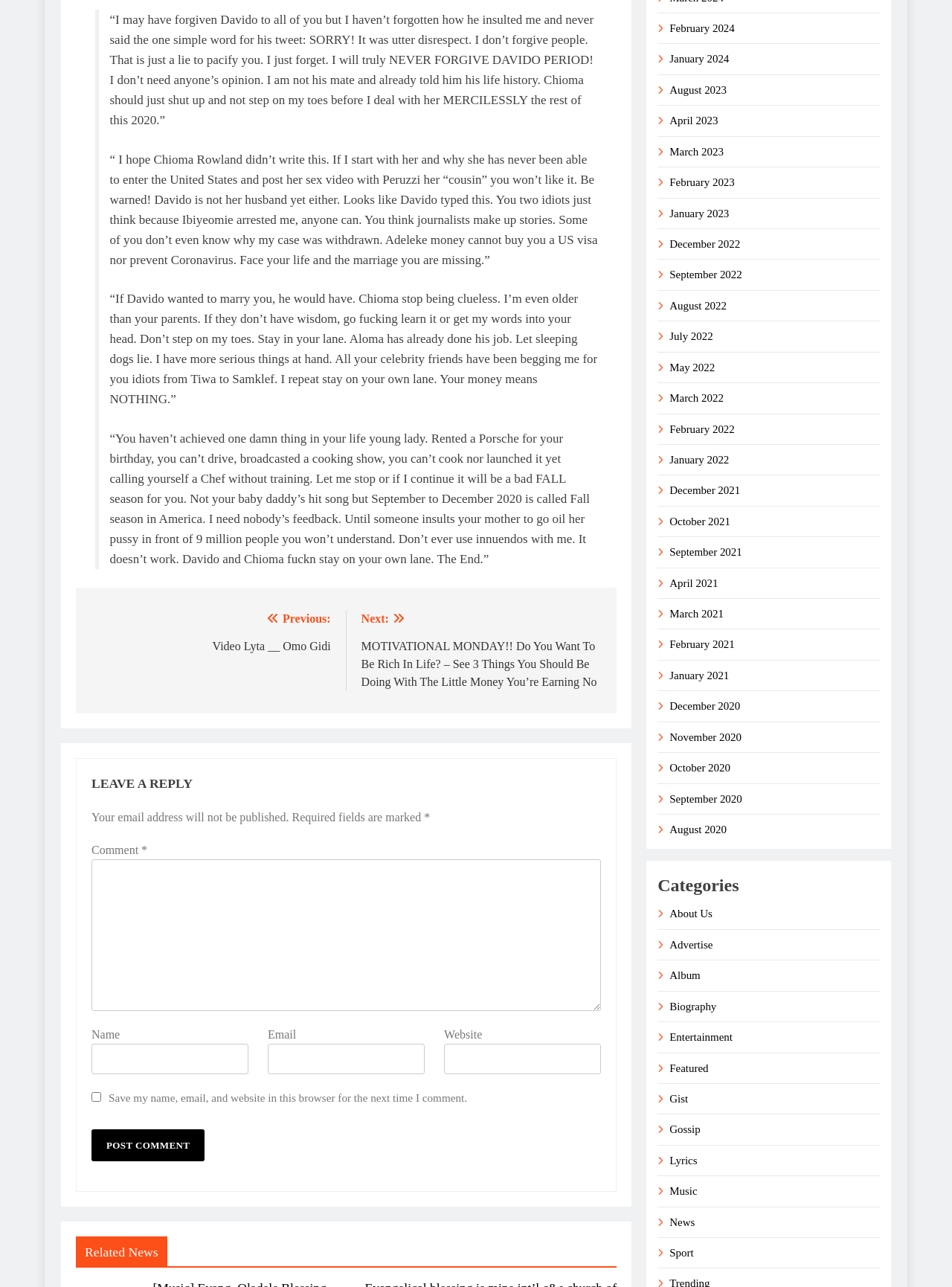Using the description "News", predict the bounding box of the relevant HTML element.

[0.703, 0.945, 0.73, 0.954]